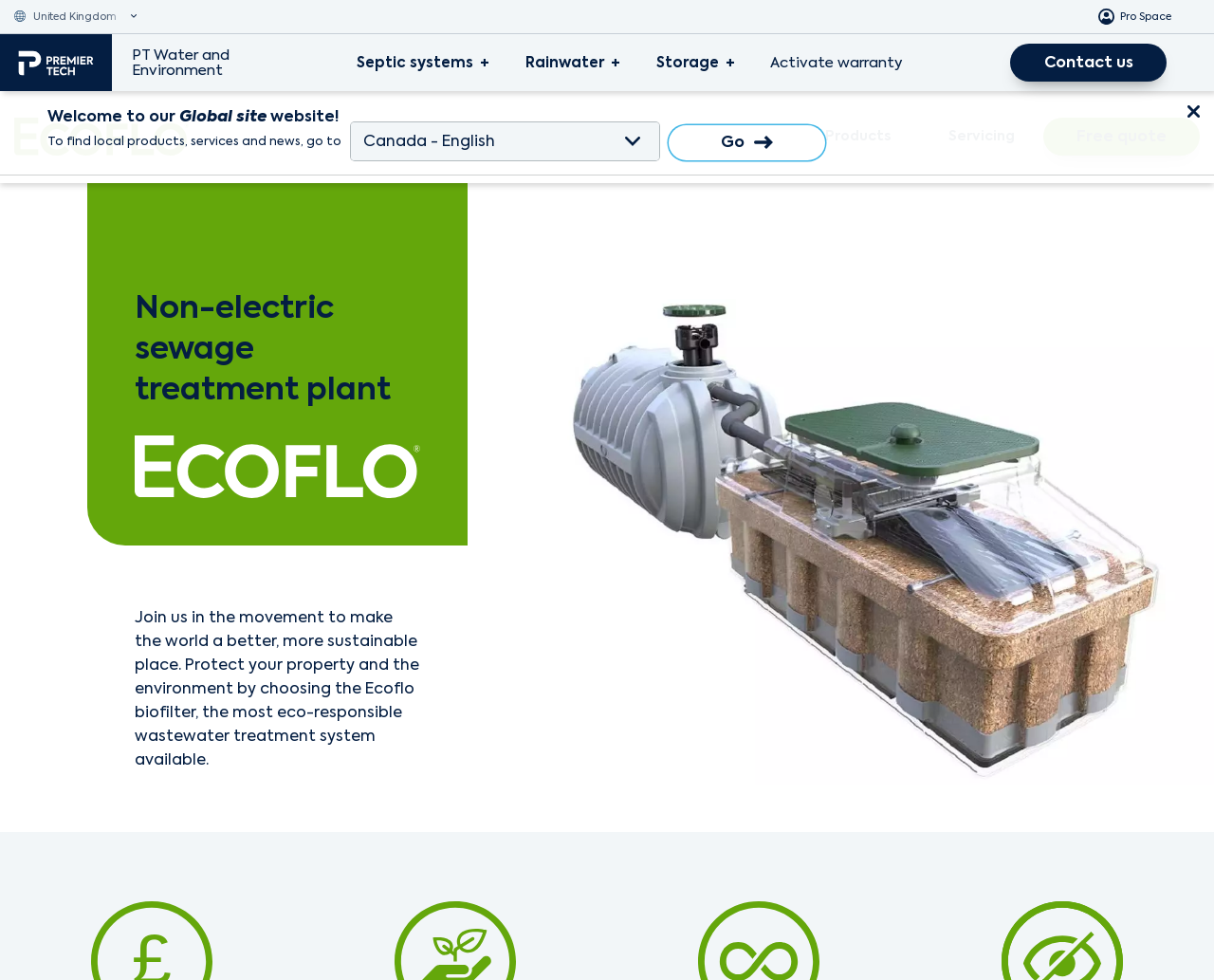Give a one-word or short phrase answer to the question: 
What is the text on the top-left link?

Skip to main content